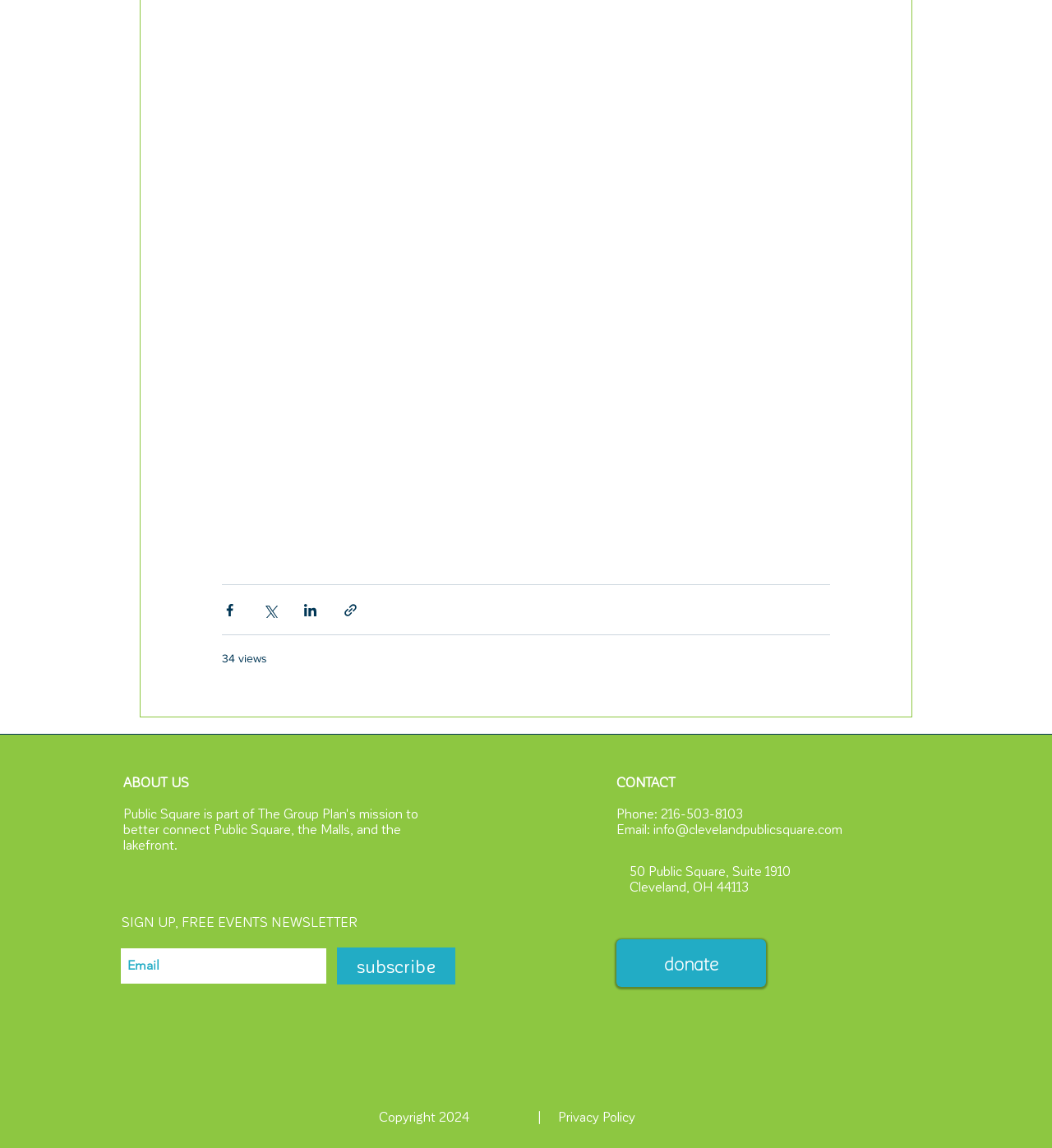Please identify the bounding box coordinates of the element that needs to be clicked to perform the following instruction: "Donate".

[0.586, 0.818, 0.728, 0.86]